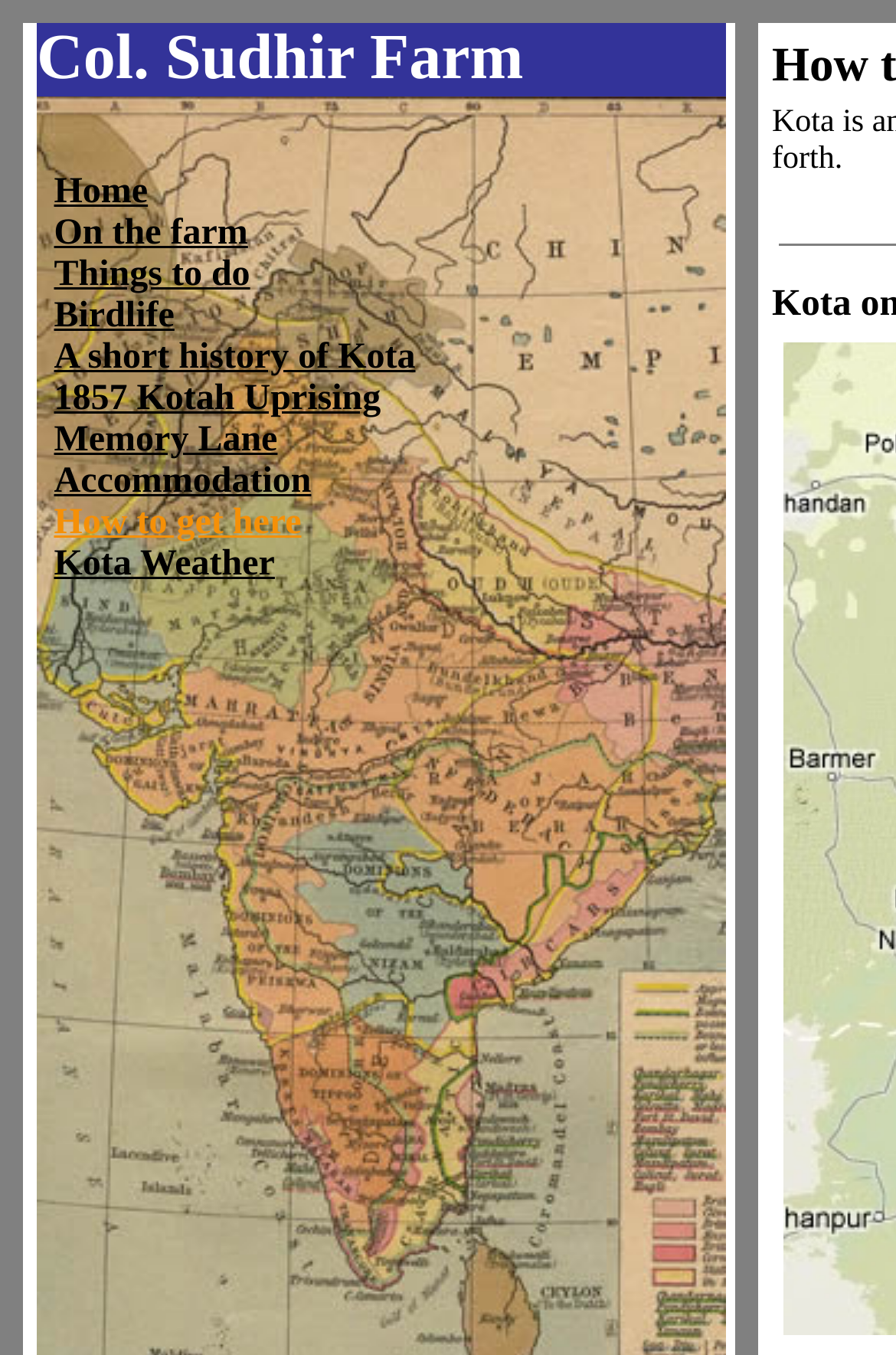Based on the description "How to get here", find the bounding box of the specified UI element.

[0.06, 0.371, 0.814, 0.401]